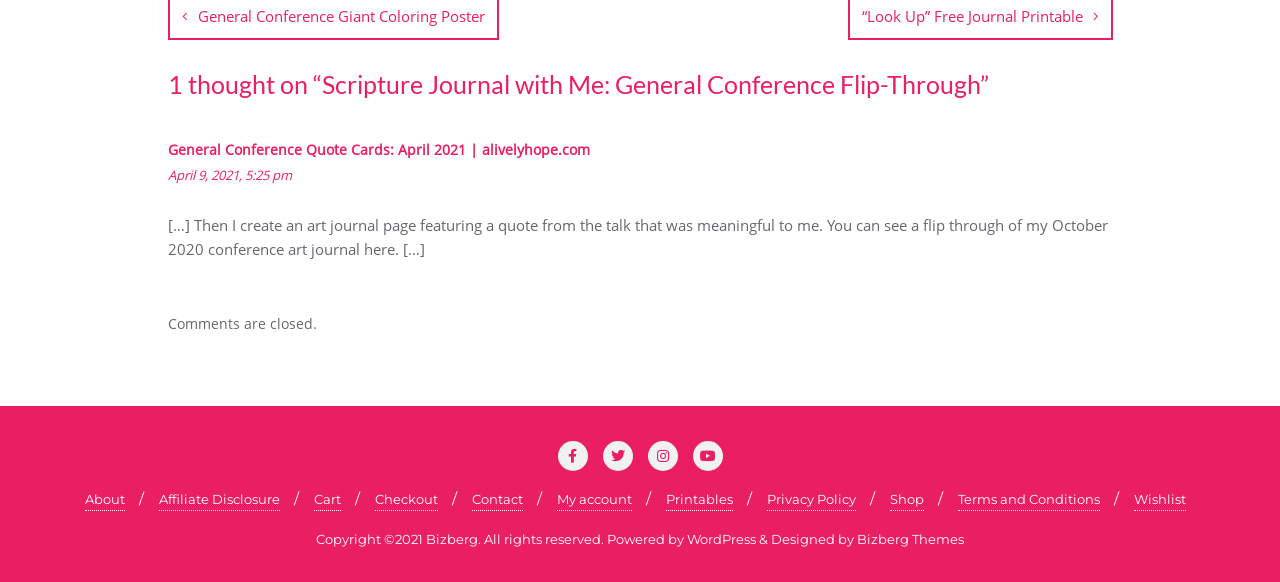Please locate the UI element described by "April 9, 2021, 5:25 pm" and provide its bounding box coordinates.

[0.131, 0.279, 0.869, 0.323]